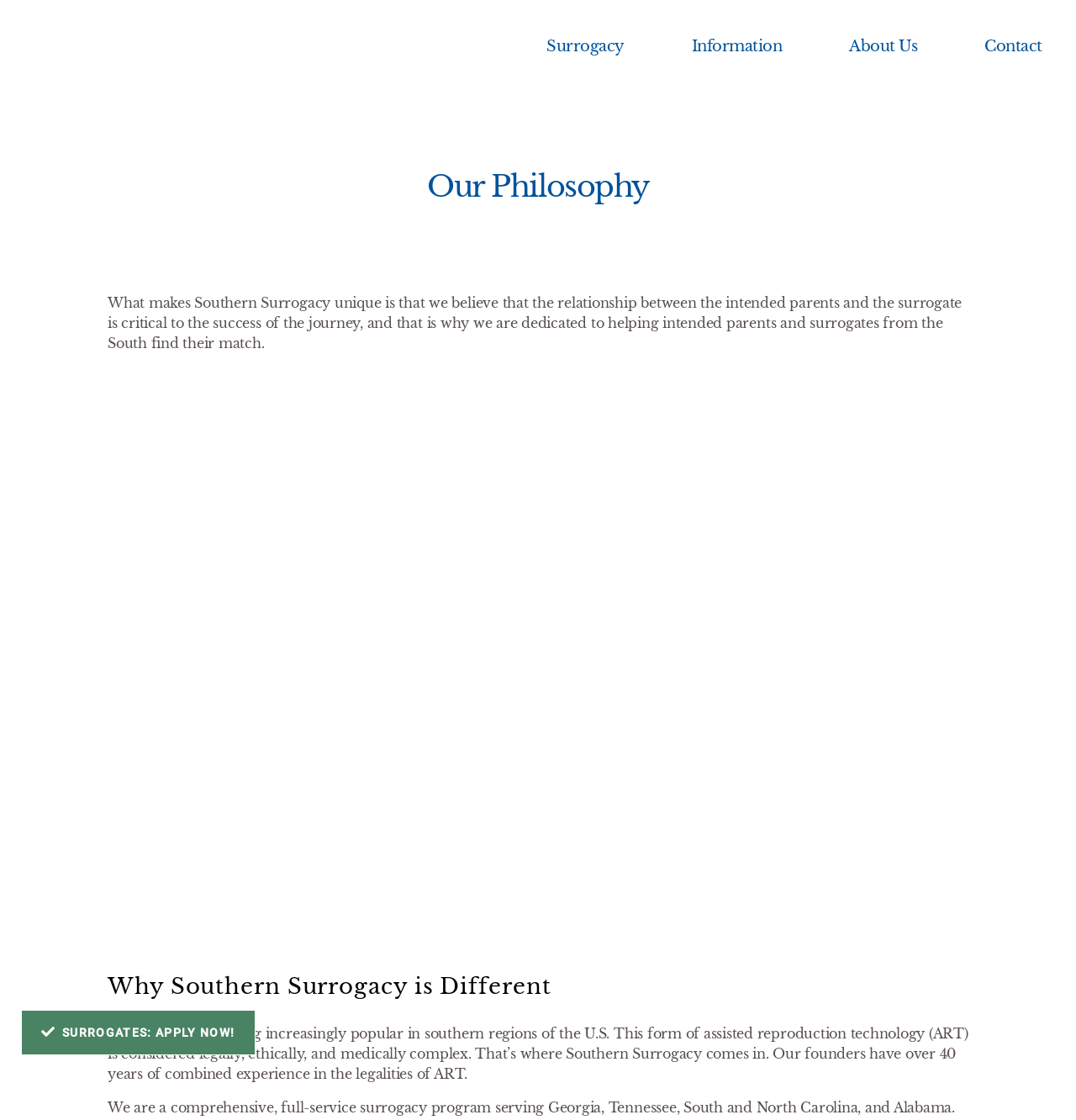Using the elements shown in the image, answer the question comprehensively: What is the focus of Southern Surrogacy?

According to the webpage, Southern Surrogacy focuses on the relationship between intended parents and surrogates, which is critical to the success of the journey. This is stated in the StaticText element with the text 'What makes Southern Surrogacy unique is that we believe that the relationship between the intended parents and the surrogate is critical to the success of the journey...'.